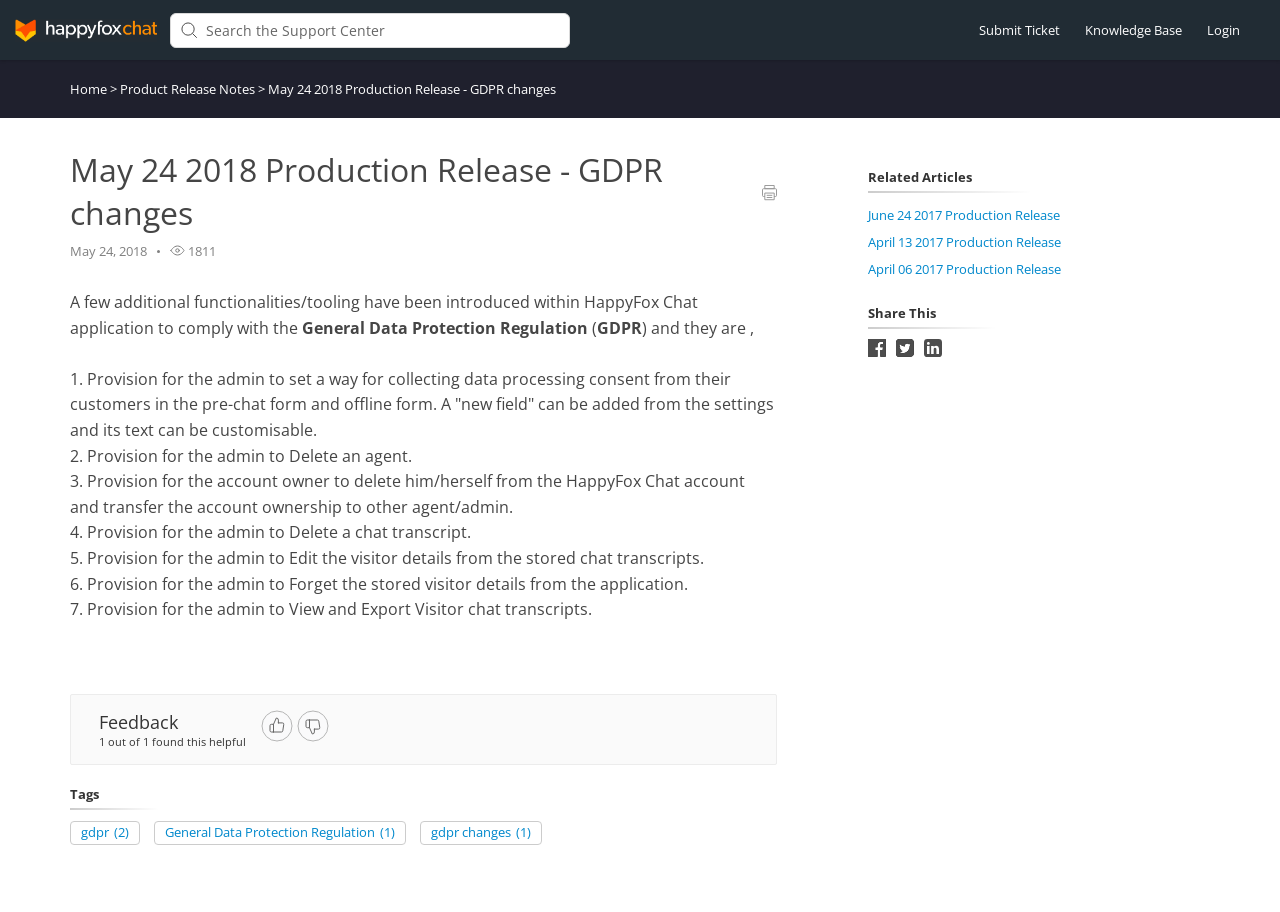Find the UI element described as: "June 24 2017 Production Release" and predict its bounding box coordinates. Ensure the coordinates are four float numbers between 0 and 1, [left, top, right, bottom].

[0.678, 0.226, 0.828, 0.246]